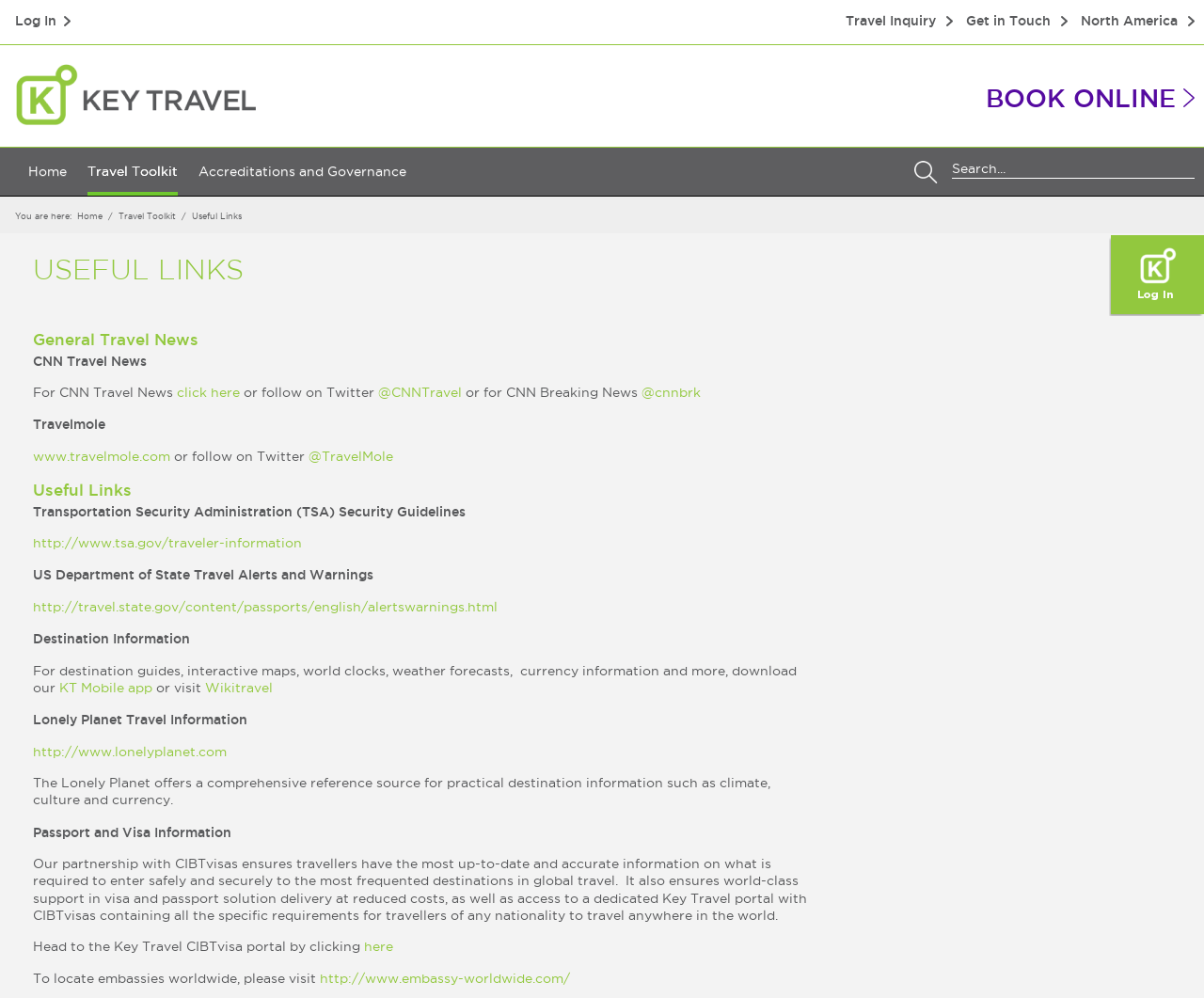Can you look at the image and give a comprehensive answer to the question:
How many links are there in the 'Useful Links' section?

The 'Useful Links' section is located in the middle of the webpage, and it contains 7 links, including 'CNN Travel News', 'Travelmole', 'Transportation Security Administration (TSA) Security Guidelines', 'US Department of State Travel Alerts and Warnings', 'Destination Information', 'Lonely Planet Travel Information', and 'Passport and Visa Information'.